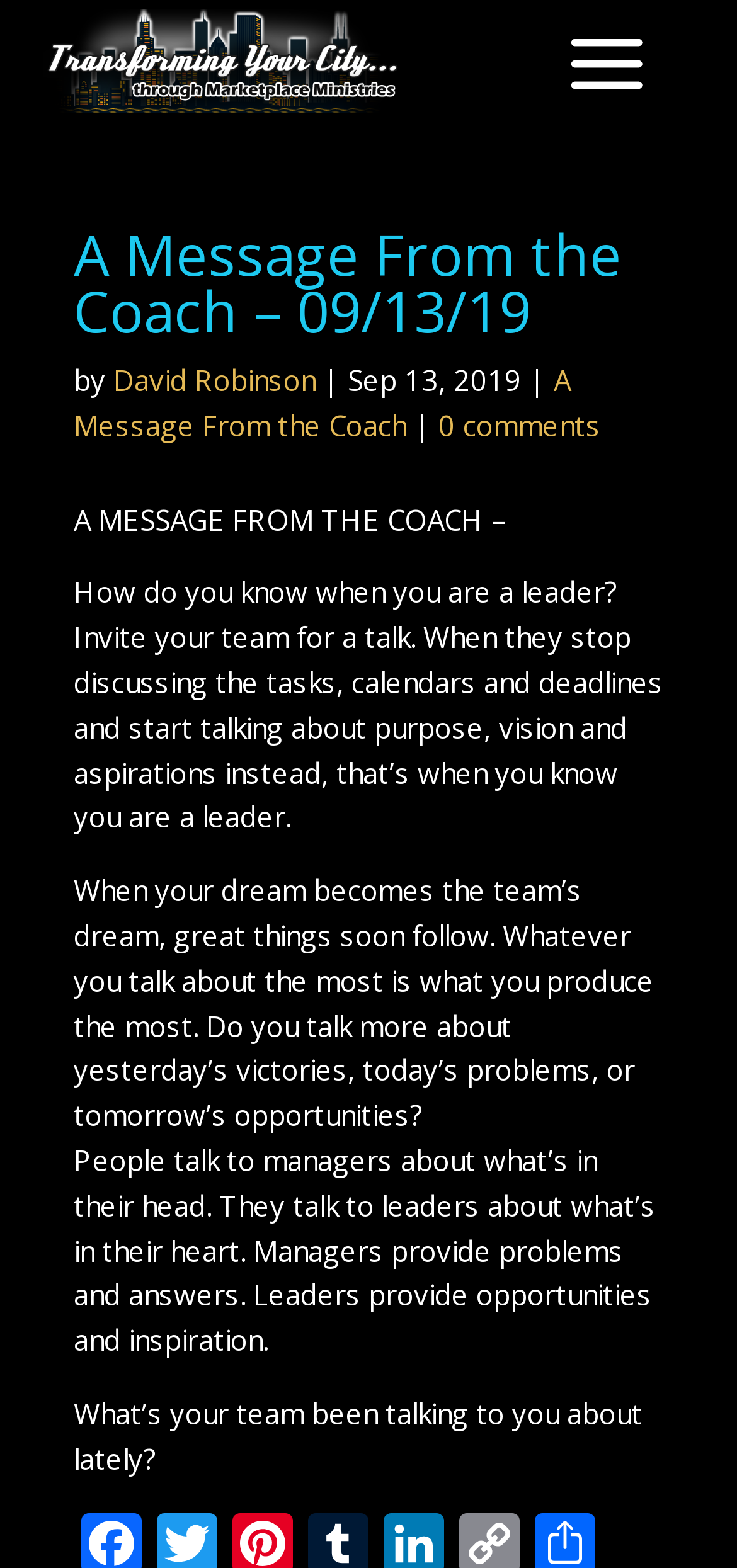Determine the bounding box of the UI component based on this description: "0 comments". The bounding box coordinates should be four float values between 0 and 1, i.e., [left, top, right, bottom].

[0.595, 0.259, 0.815, 0.283]